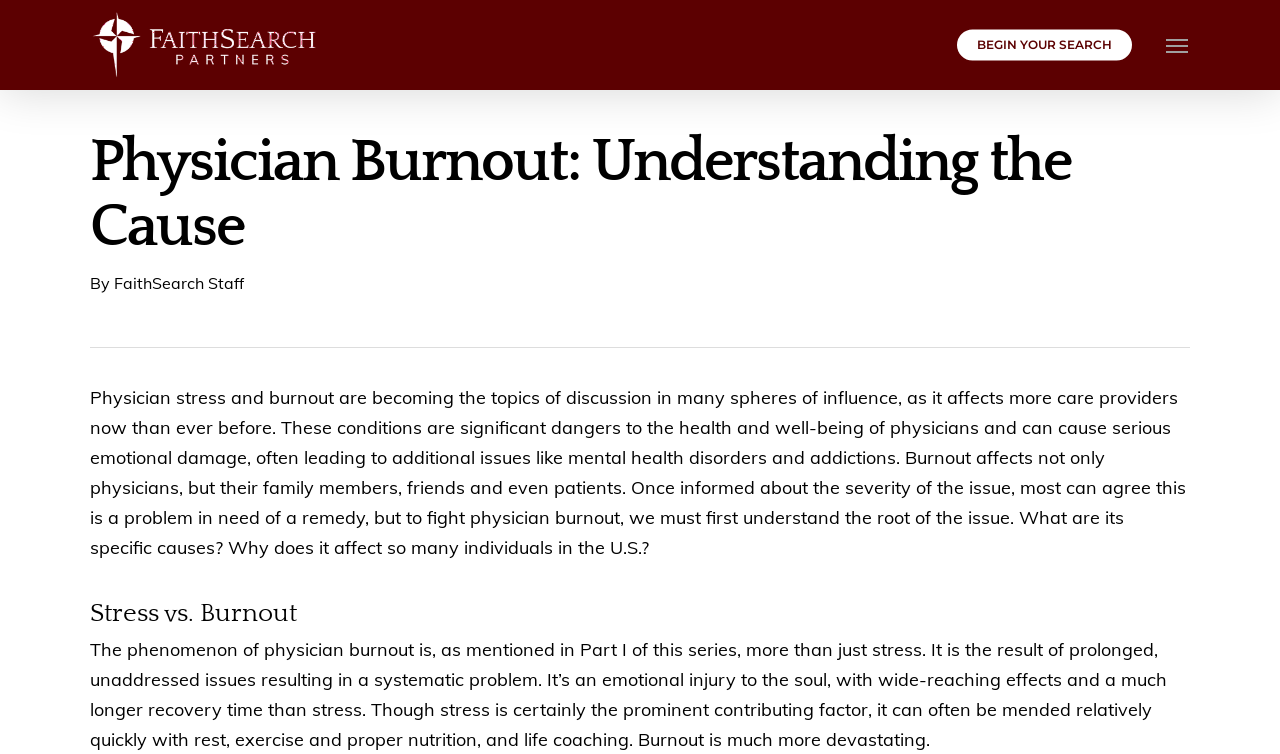Identify the first-level heading on the webpage and generate its text content.

Physician Burnout: Understanding the Cause